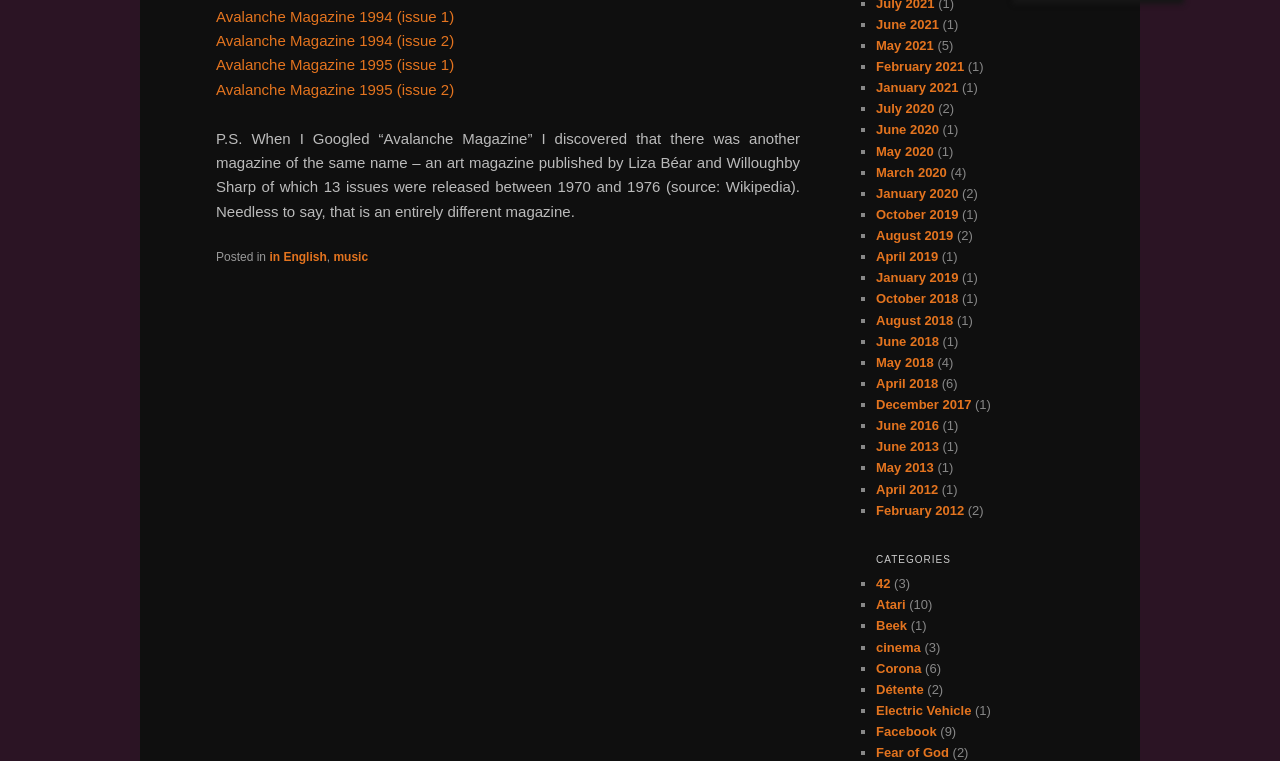Determine the bounding box coordinates for the HTML element mentioned in the following description: "May 2020". The coordinates should be a list of four floats ranging from 0 to 1, represented as [left, top, right, bottom].

[0.684, 0.189, 0.73, 0.208]